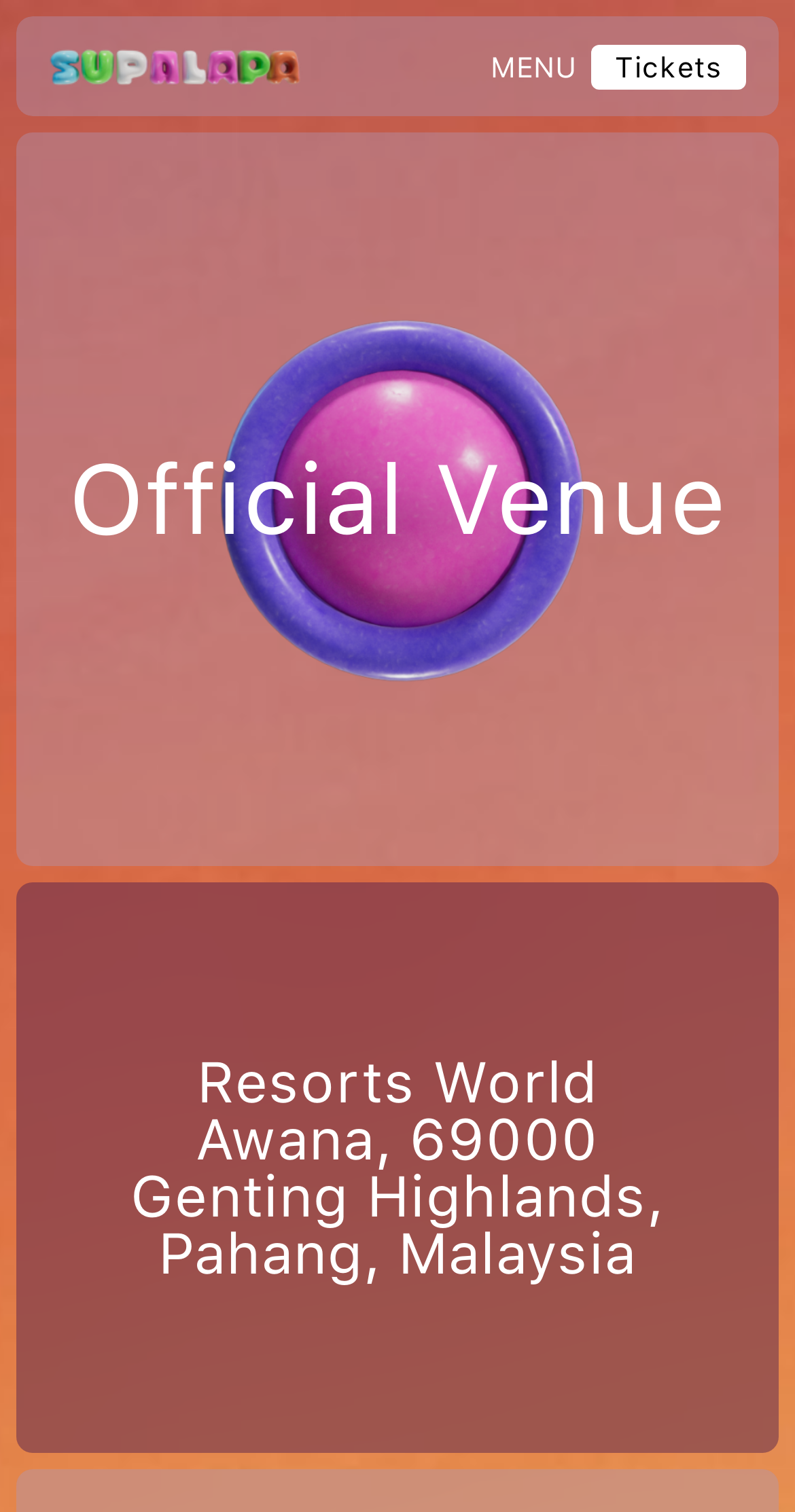Examine the screenshot and answer the question in as much detail as possible: What is the name of the festival?

The name of the festival can be determined by looking at the root element 'Venue – Supalapa Festival' which indicates that the webpage is related to the Supalapa Festival.